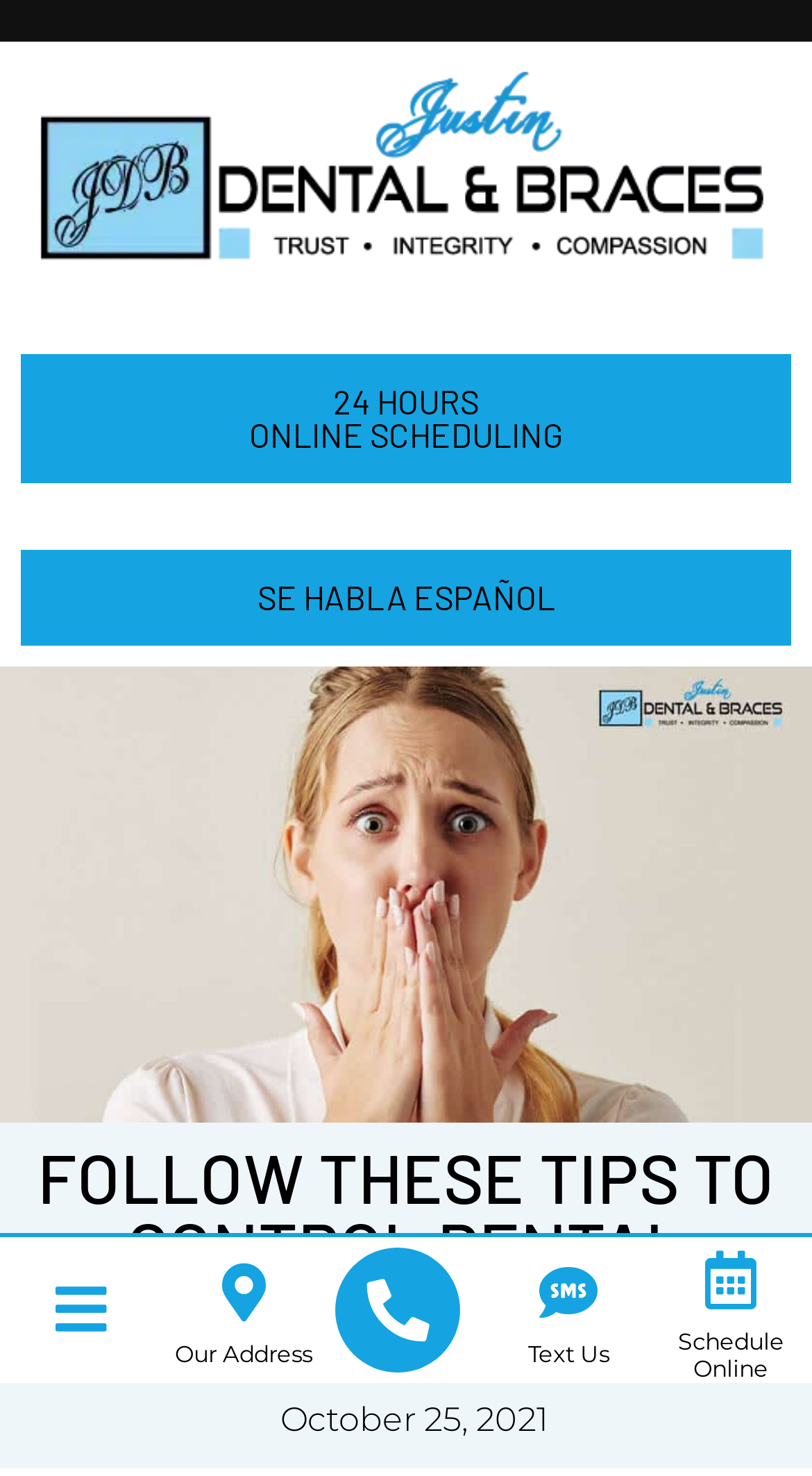Could you specify the bounding box coordinates for the clickable section to complete the following instruction: "go to April 2023"?

None